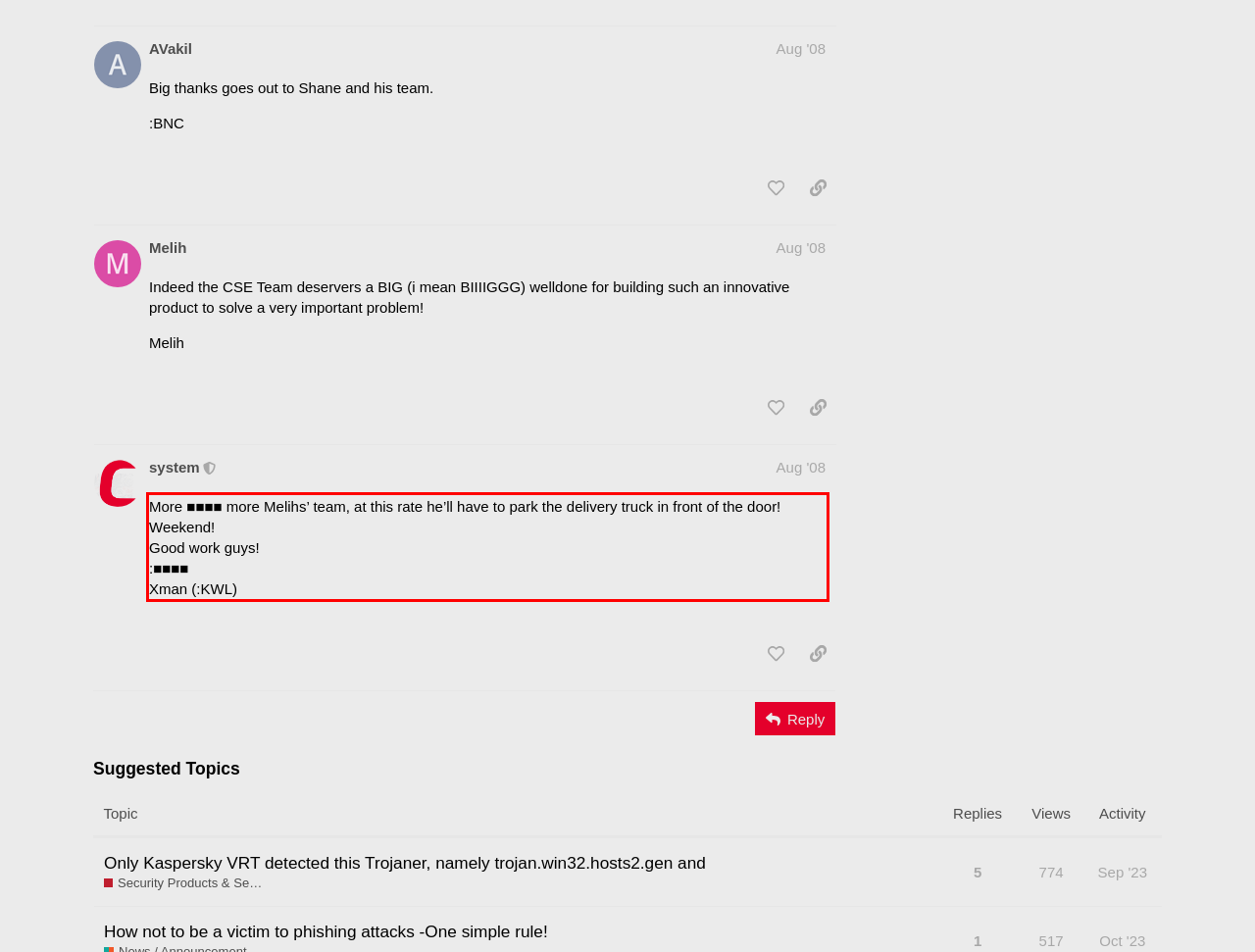Within the screenshot of the webpage, there is a red rectangle. Please recognize and generate the text content inside this red bounding box.

More ■■■■ more Melihs’ team, at this rate he’ll have to park the delivery truck in front of the door! Weekend! Good work guys! :■■■■ Xman (:KWL)